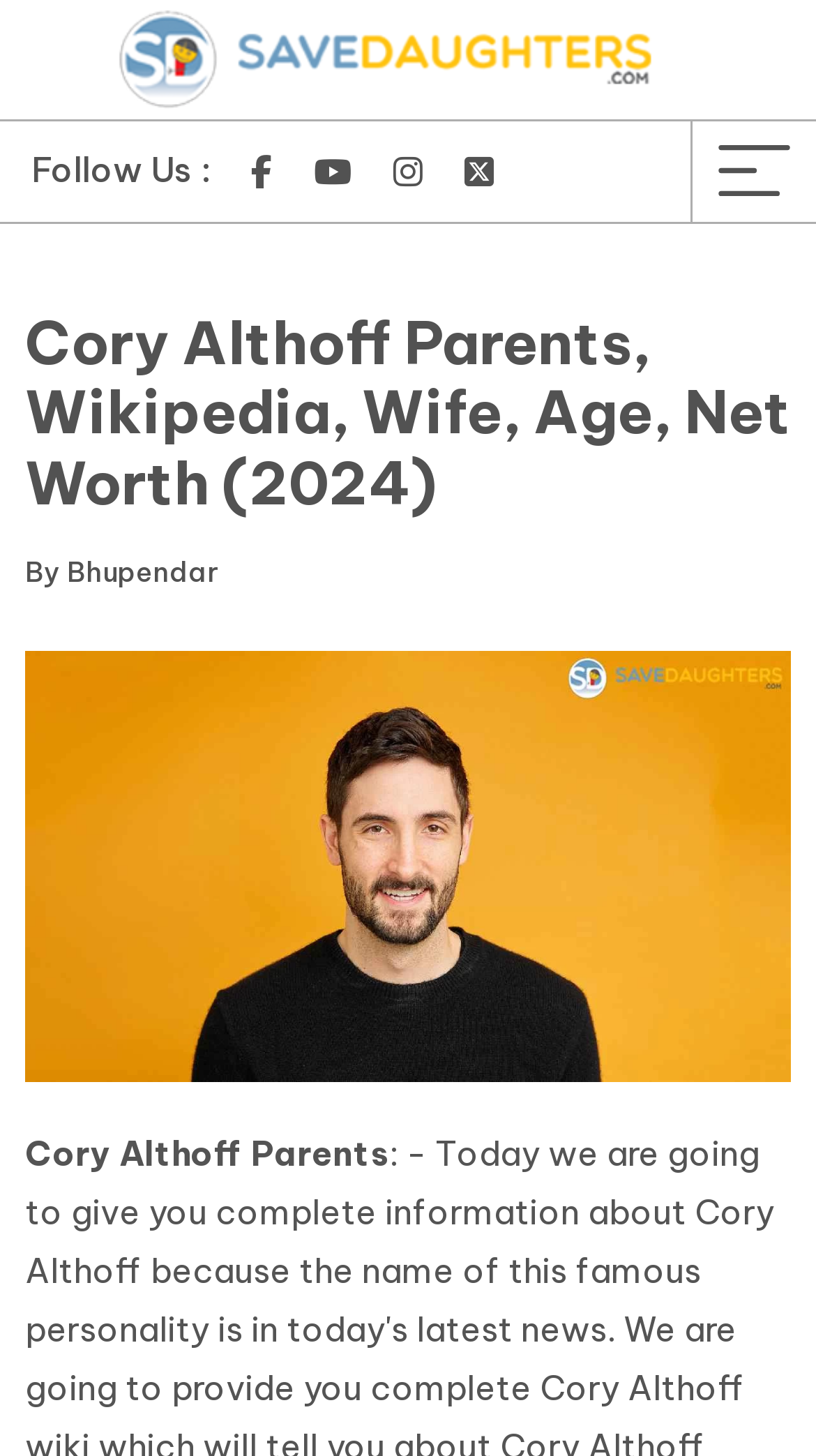Identify the bounding box coordinates of the part that should be clicked to carry out this instruction: "Visit the News page".

[0.124, 0.011, 0.876, 0.065]